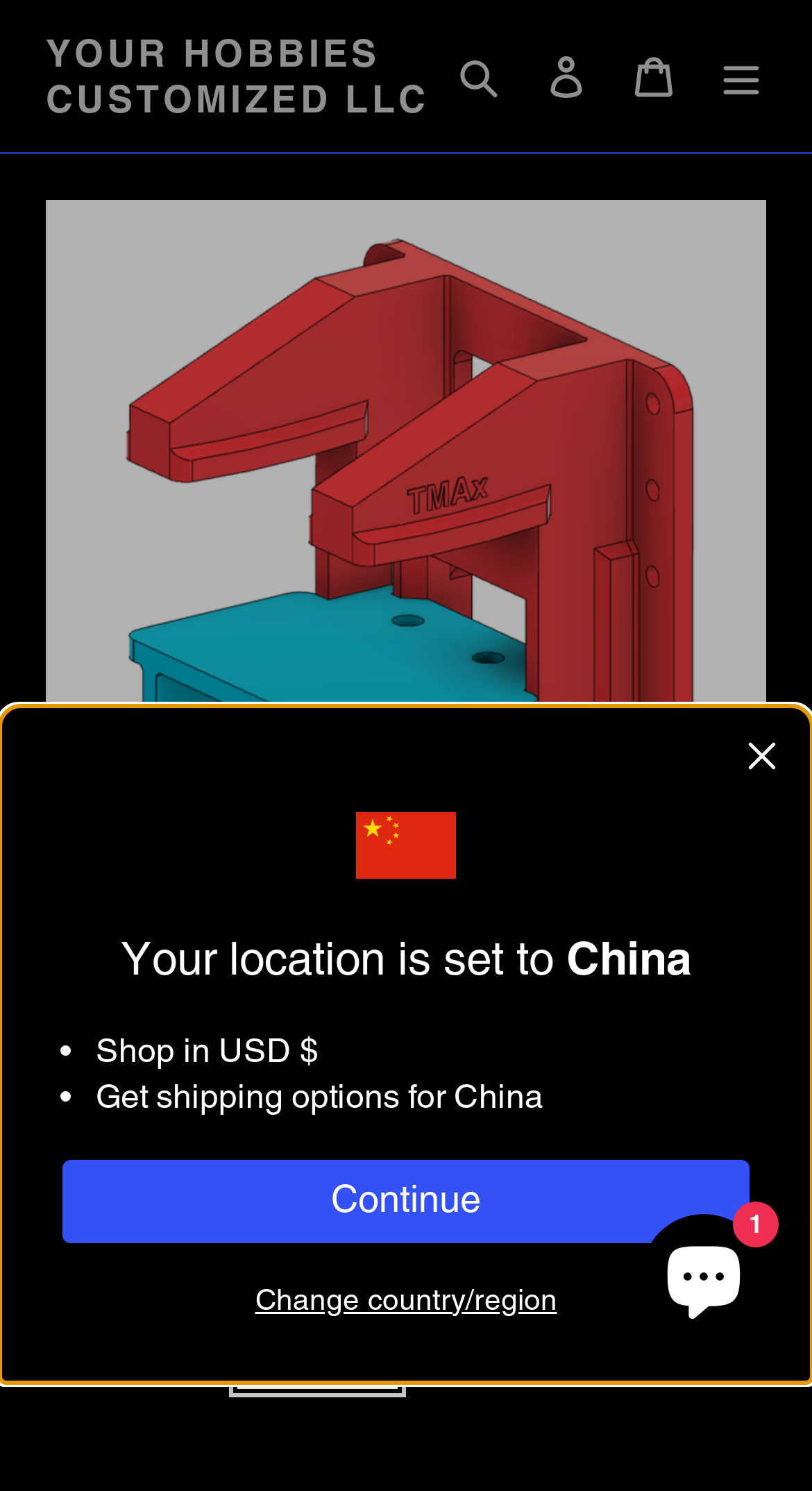Please pinpoint the bounding box coordinates for the region I should click to adhere to this instruction: "search for products".

[0.536, 0.021, 0.644, 0.081]